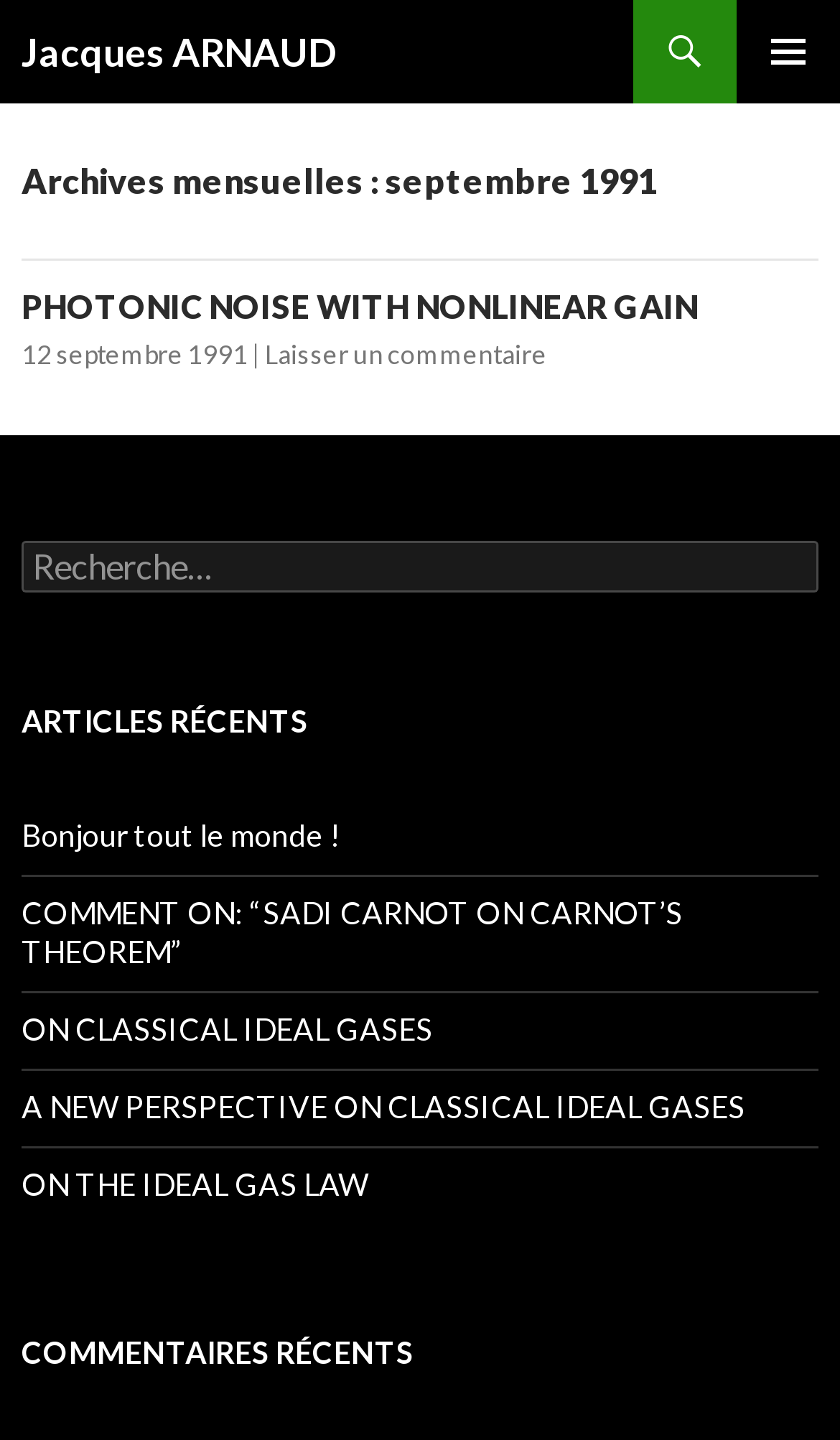Bounding box coordinates are specified in the format (top-left x, top-left y, bottom-right x, bottom-right y). All values are floating point numbers bounded between 0 and 1. Please provide the bounding box coordinate of the region this sentence describes: ON CLASSICAL IDEAL GASES

[0.026, 0.702, 0.515, 0.727]